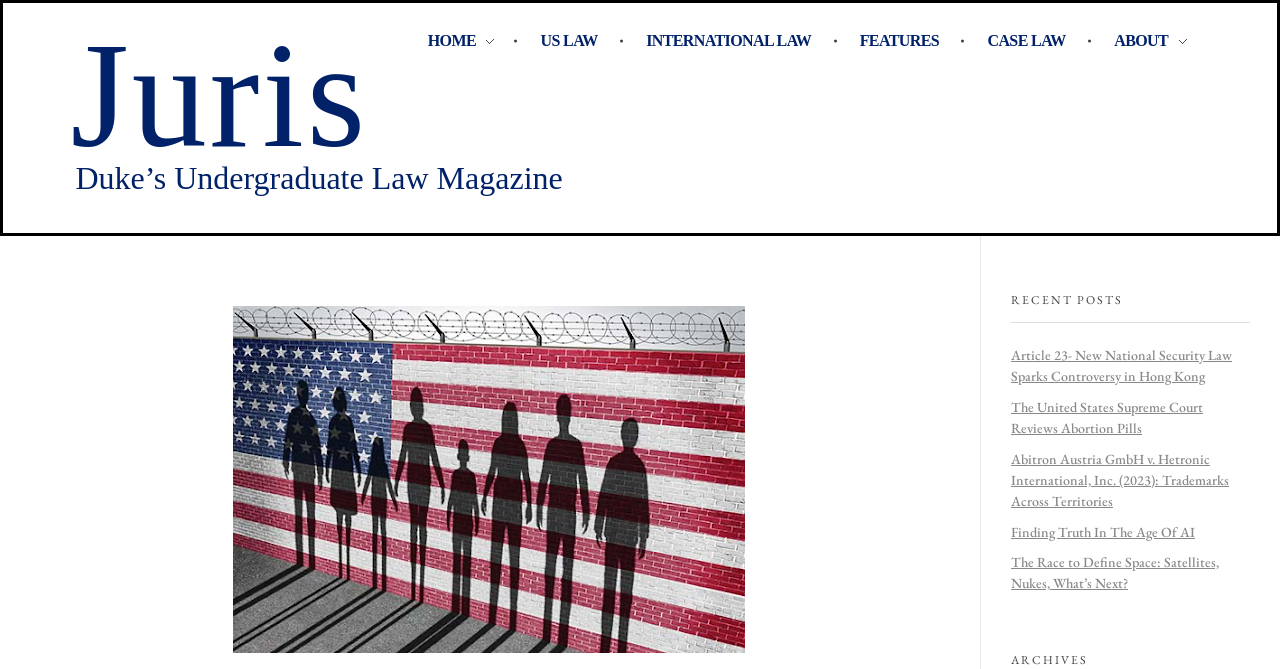Using the information from the screenshot, answer the following question thoroughly:
What is the title of the recent post about abortion?

I found the answer by looking at the link elements that are children of the 'RECENT POSTS' heading element, and selecting the one that contains the word 'abortion'.